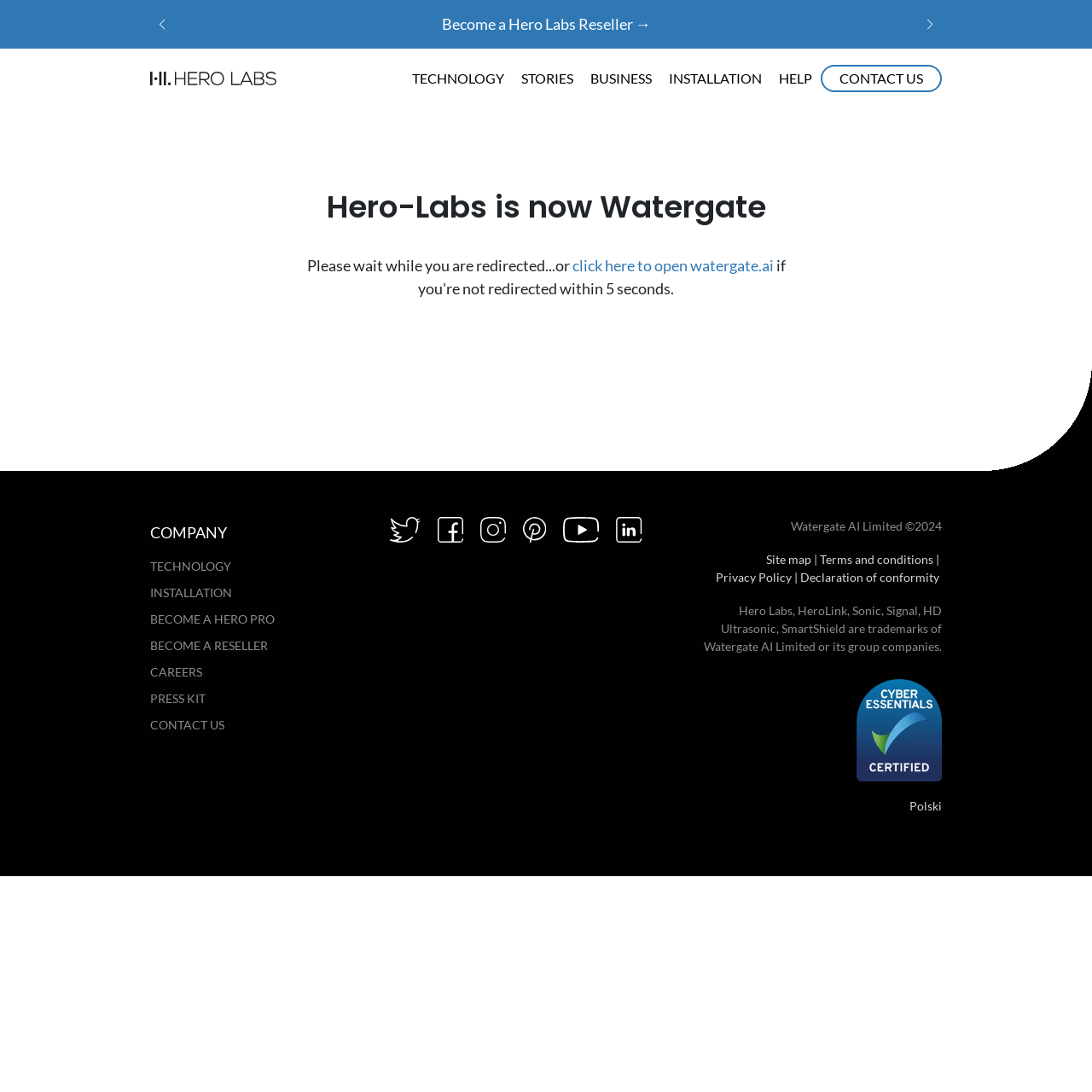What is the text below the main heading?
Please answer the question as detailed as possible.

I located the main heading 'Hero-Labs is now Watergate' and then found the StaticText element 'Please wait while you are redirected...' below it, which has a larger y1 value (0.235) than the main heading (0.177).